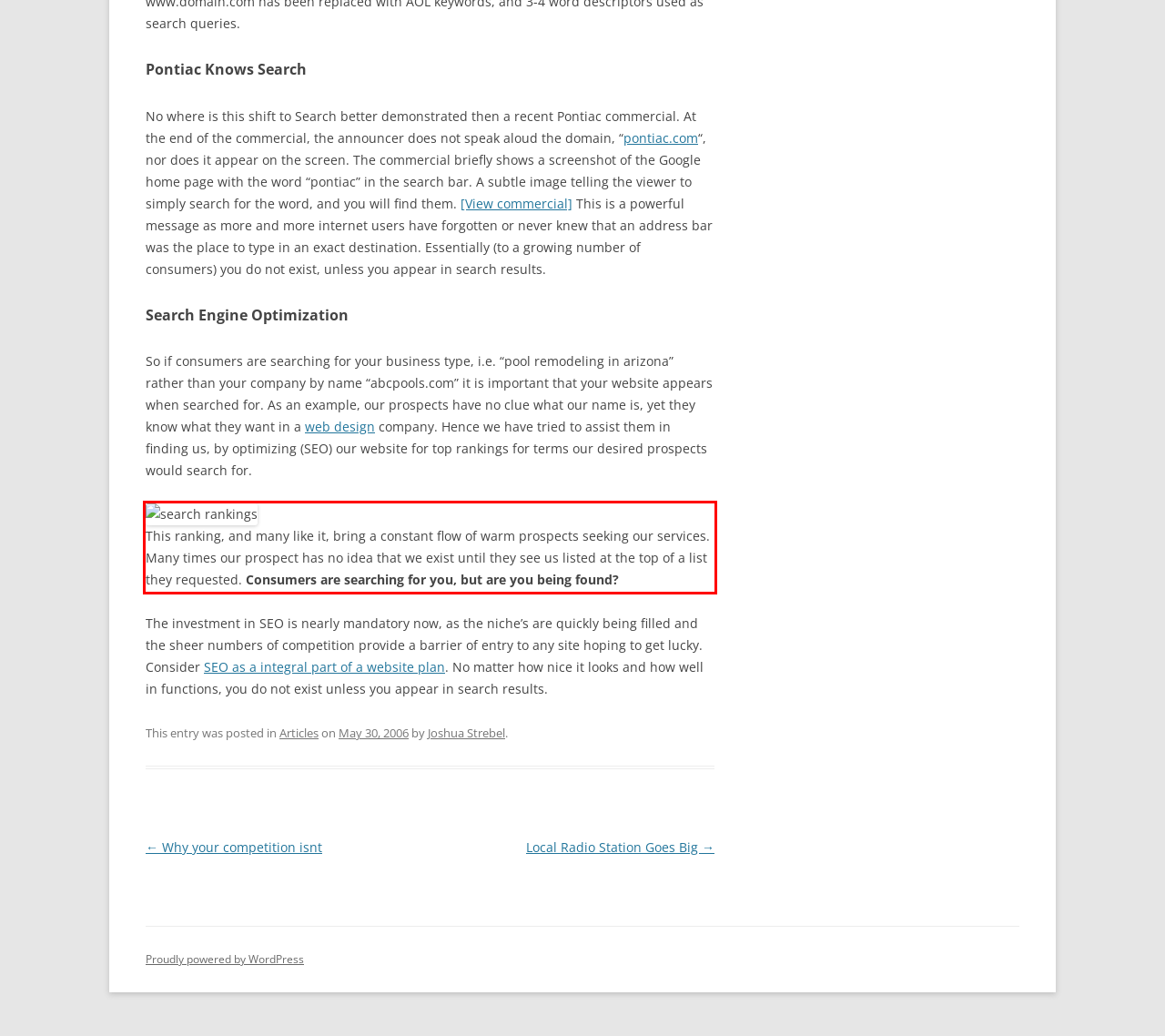The screenshot you have been given contains a UI element surrounded by a red rectangle. Use OCR to read and extract the text inside this red rectangle.

This ranking, and many like it, bring a constant flow of warm prospects seeking our services. Many times our prospect has no idea that we exist until they see us listed at the top of a list they requested. Consumers are searching for you, but are you being found?